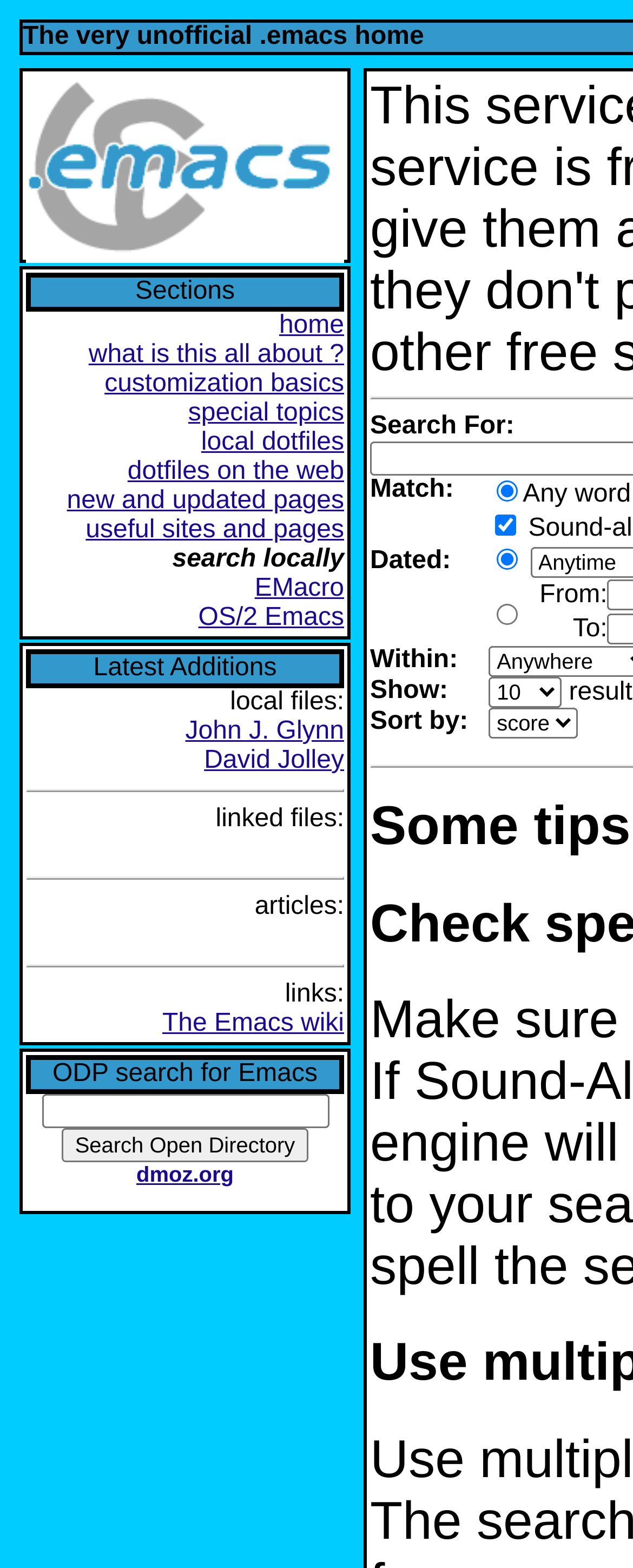Please identify the bounding box coordinates of the element's region that I should click in order to complete the following instruction: "click on the 'emacs' link". The bounding box coordinates consist of four float numbers between 0 and 1, i.e., [left, top, right, bottom].

[0.041, 0.15, 0.544, 0.168]